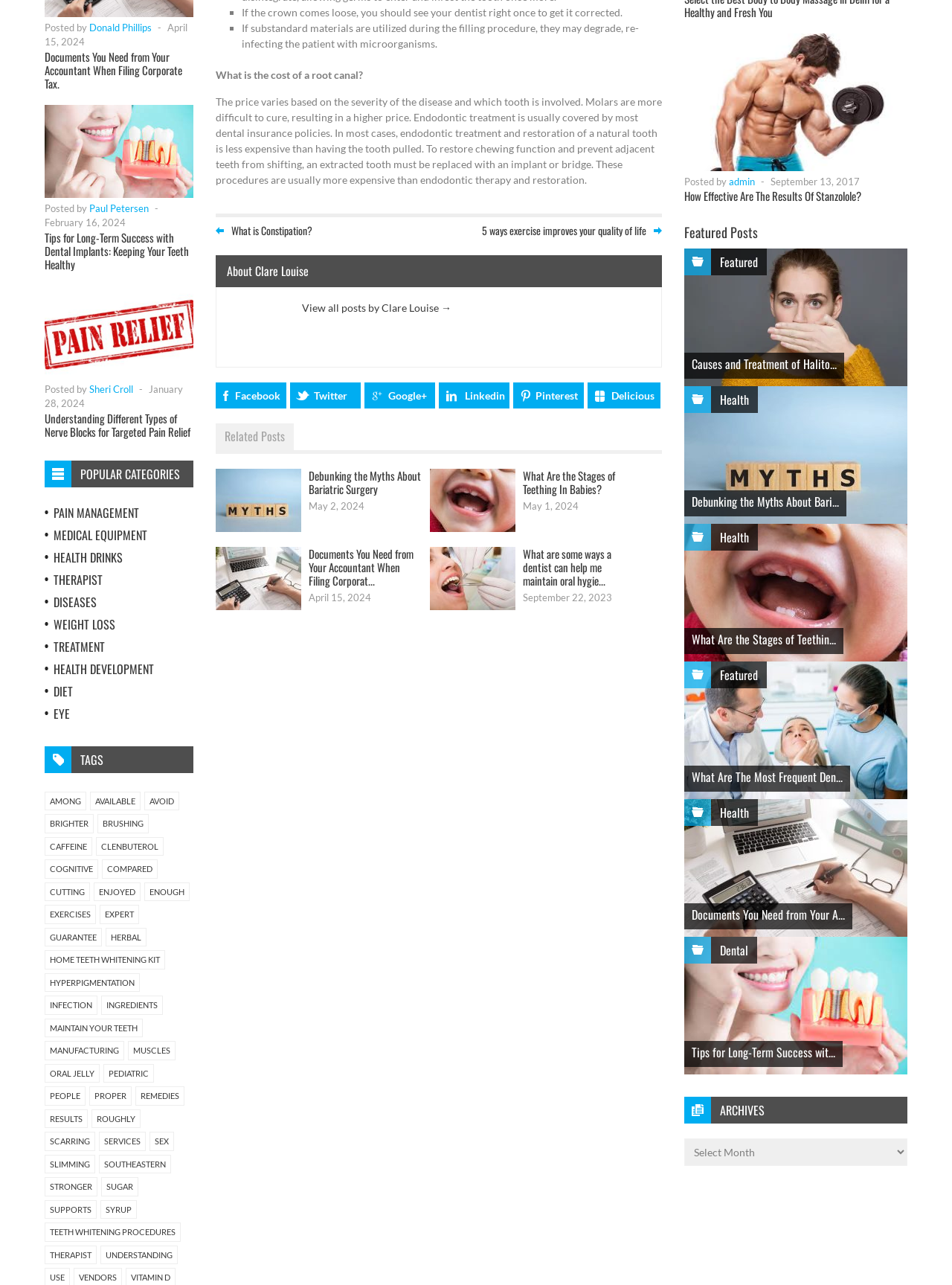Locate the bounding box coordinates of the clickable area needed to fulfill the instruction: "Go to Facebook".

[0.227, 0.298, 0.301, 0.318]